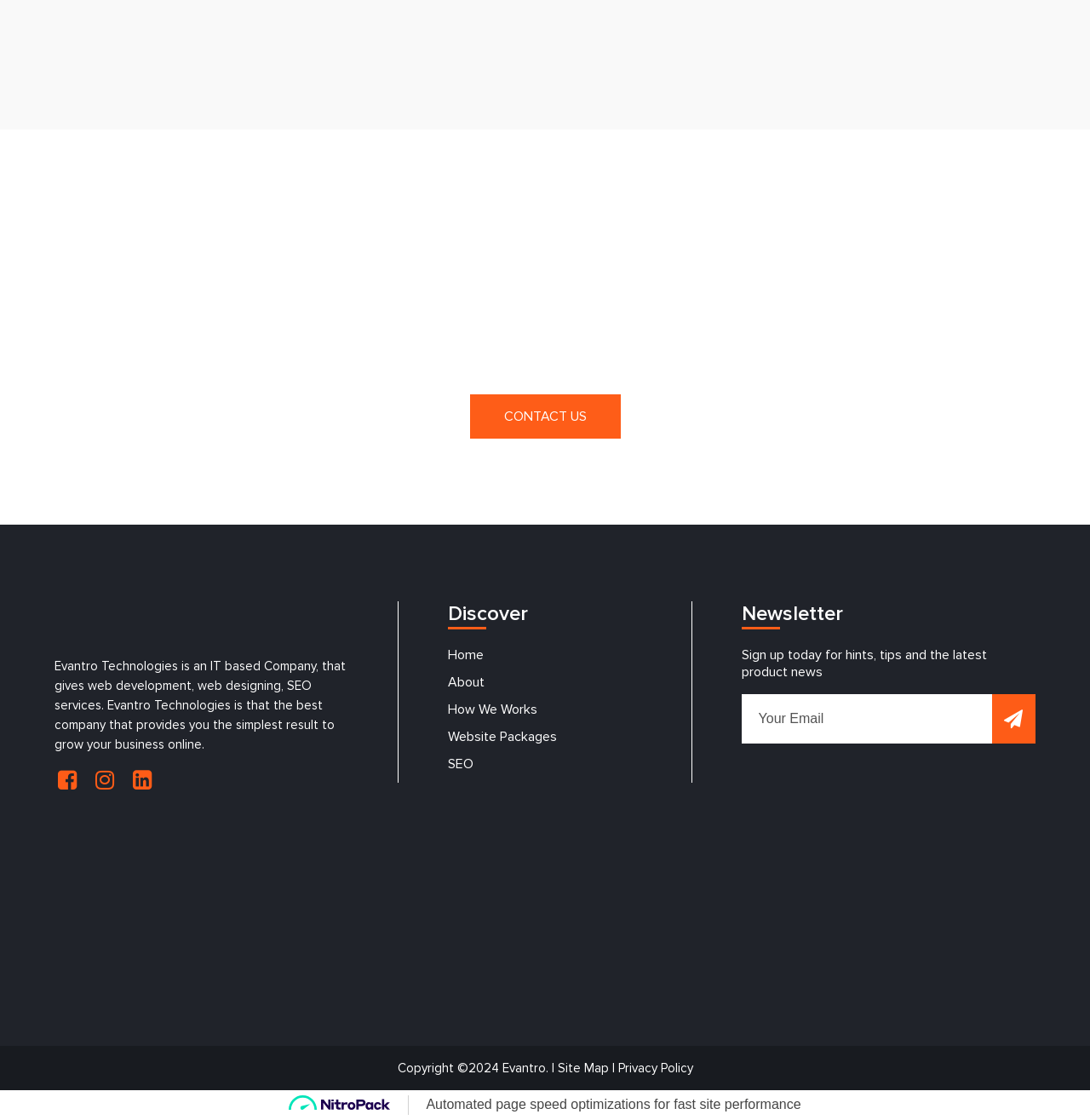Please locate the bounding box coordinates of the element's region that needs to be clicked to follow the instruction: "Visit Evantro Trustpilot Reviews". The bounding box coordinates should be provided as four float numbers between 0 and 1, i.e., [left, top, right, bottom].

[0.292, 0.85, 0.512, 0.865]